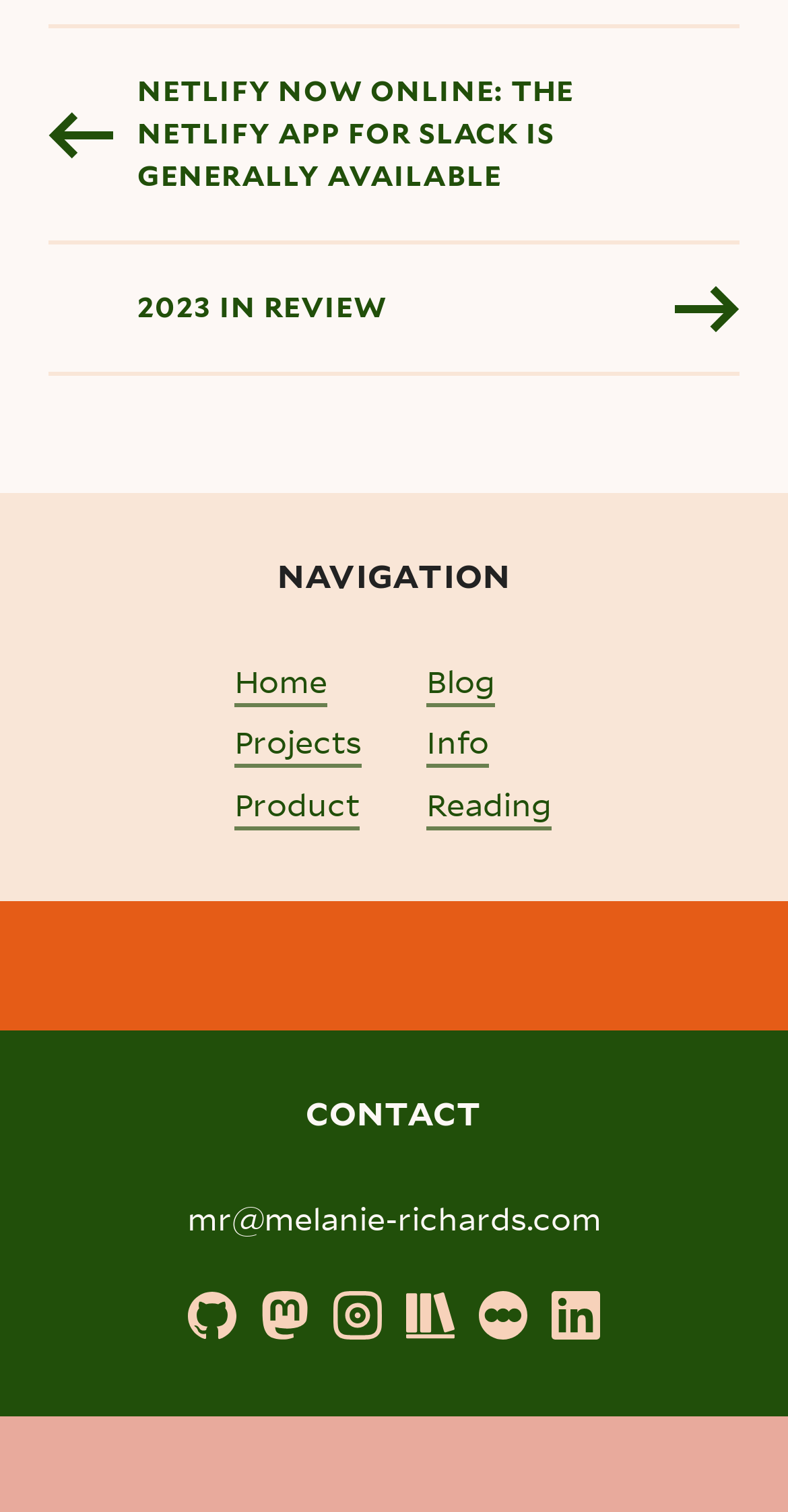Using the information from the screenshot, answer the following question thoroughly:
What is the name of the blog post with 'Slack' in its title?

I found the blog post title 'NETLIFY NOW ONLINE: THE NETLIFY APP FOR SLACK IS GENERALLY AVAILABLE' in the navigation section with the ID 'Blog pagination'.